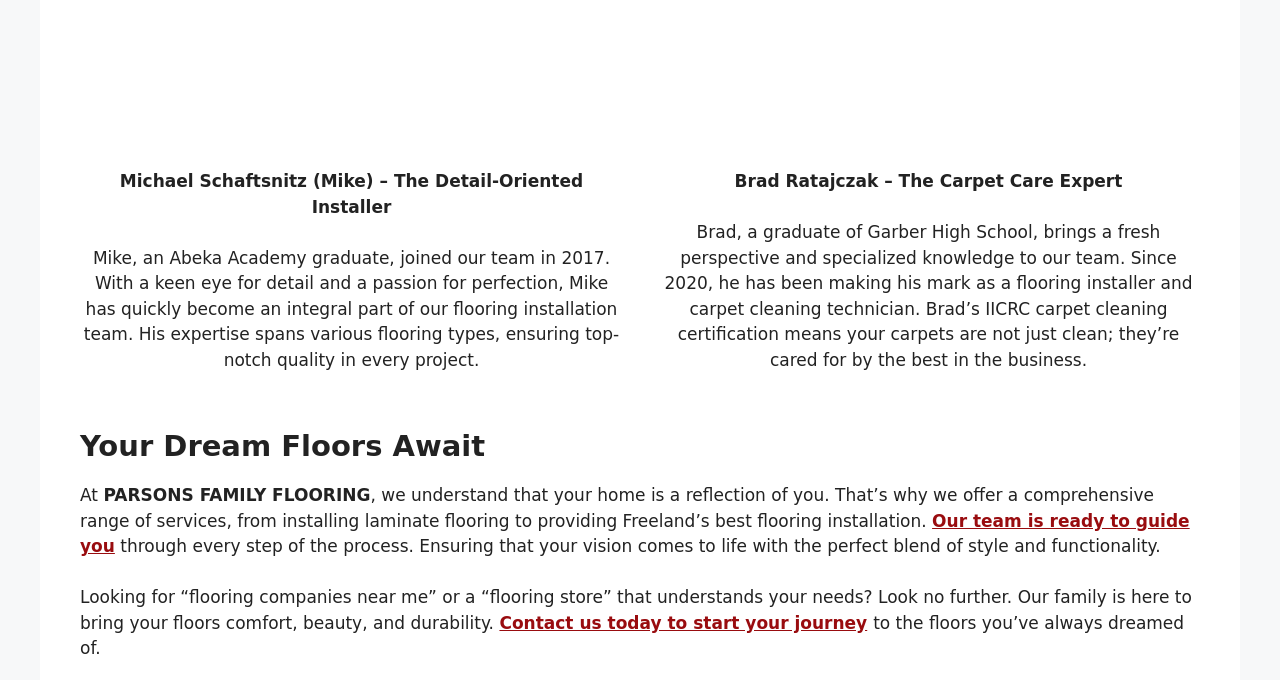Who is the detail-oriented installer?
Can you provide an in-depth and detailed response to the question?

Based on the webpage, I found a section that describes Mike as 'The Detail-Oriented Installer' with a brief bio, indicating that he is an integral part of the flooring installation team.